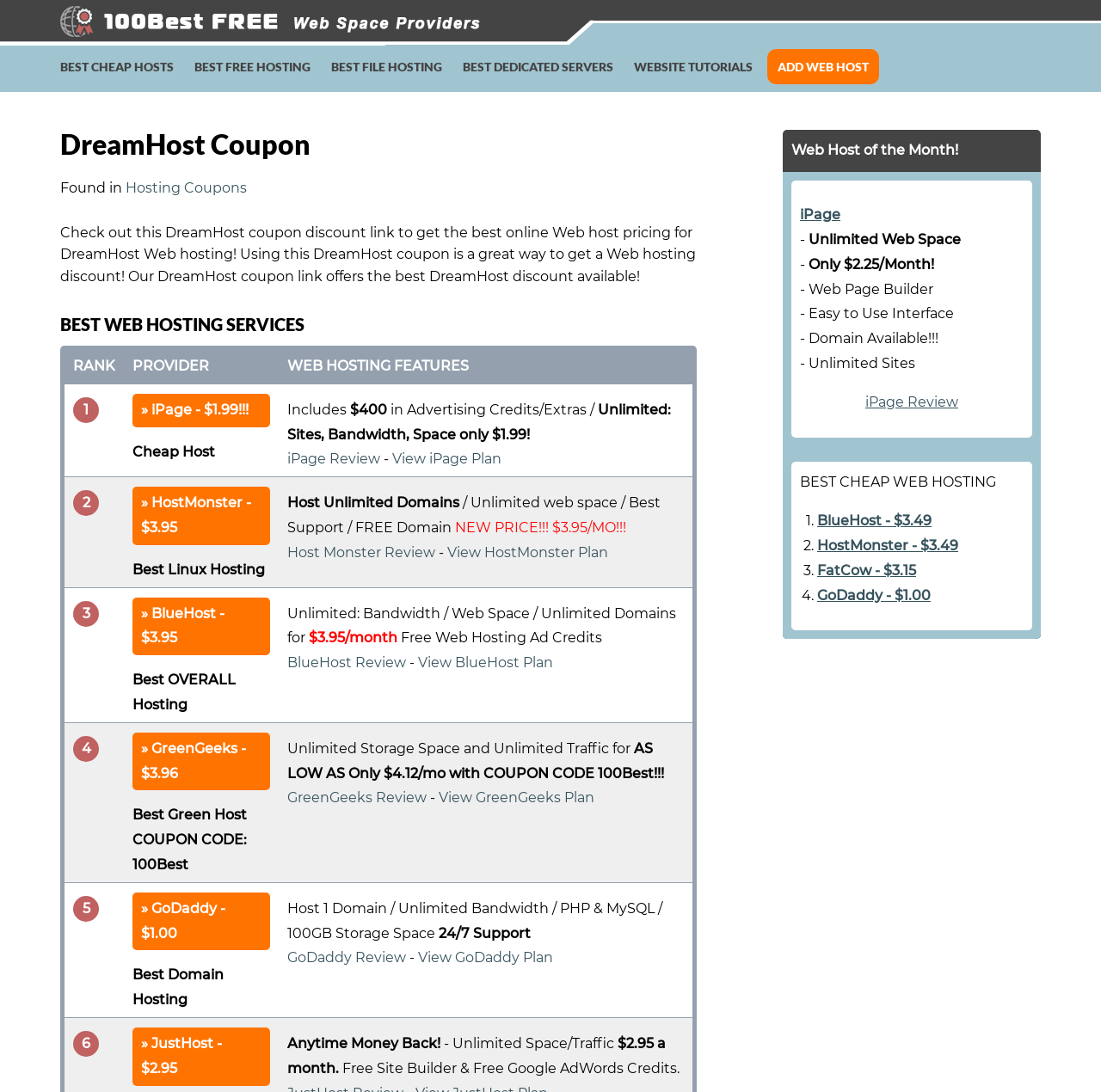Please indicate the bounding box coordinates for the clickable area to complete the following task: "Click on the 'DreamHost Coupon' link". The coordinates should be specified as four float numbers between 0 and 1, i.e., [left, top, right, bottom].

[0.055, 0.117, 0.633, 0.148]